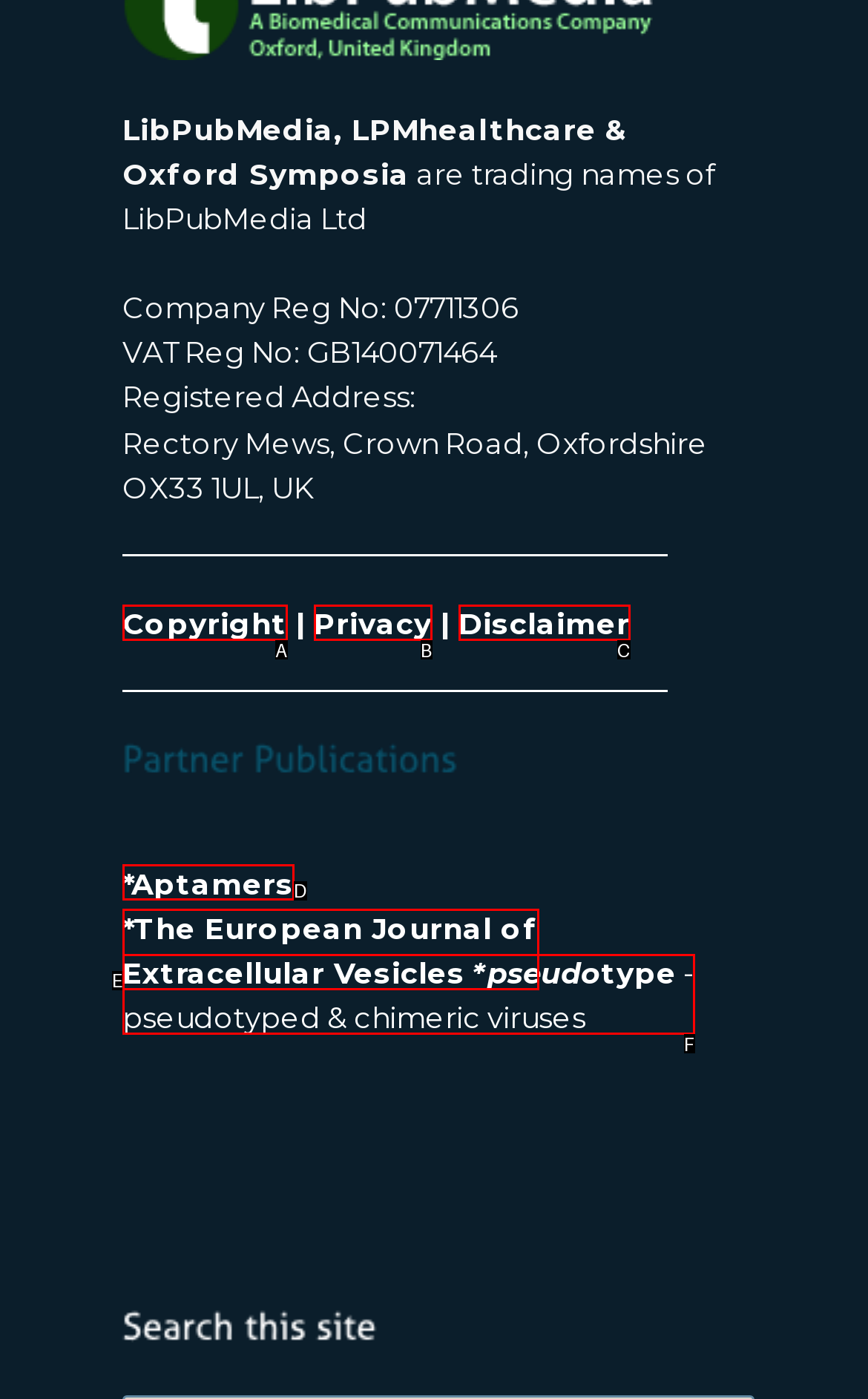Based on the description: *Aptamers, select the HTML element that fits best. Provide the letter of the matching option.

D